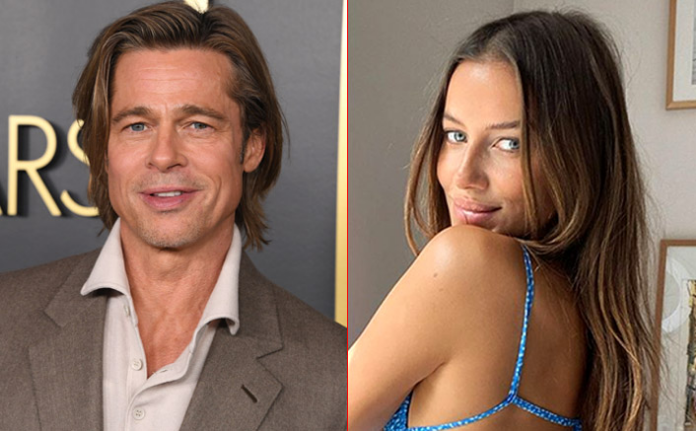Based on the image, give a detailed response to the question: How long did Brad Pitt and Nicole Poturalski's romance last?

The caption states that their romantic involvement began in August and ended after a few months, which implies that their romance lasted for approximately 3 months.